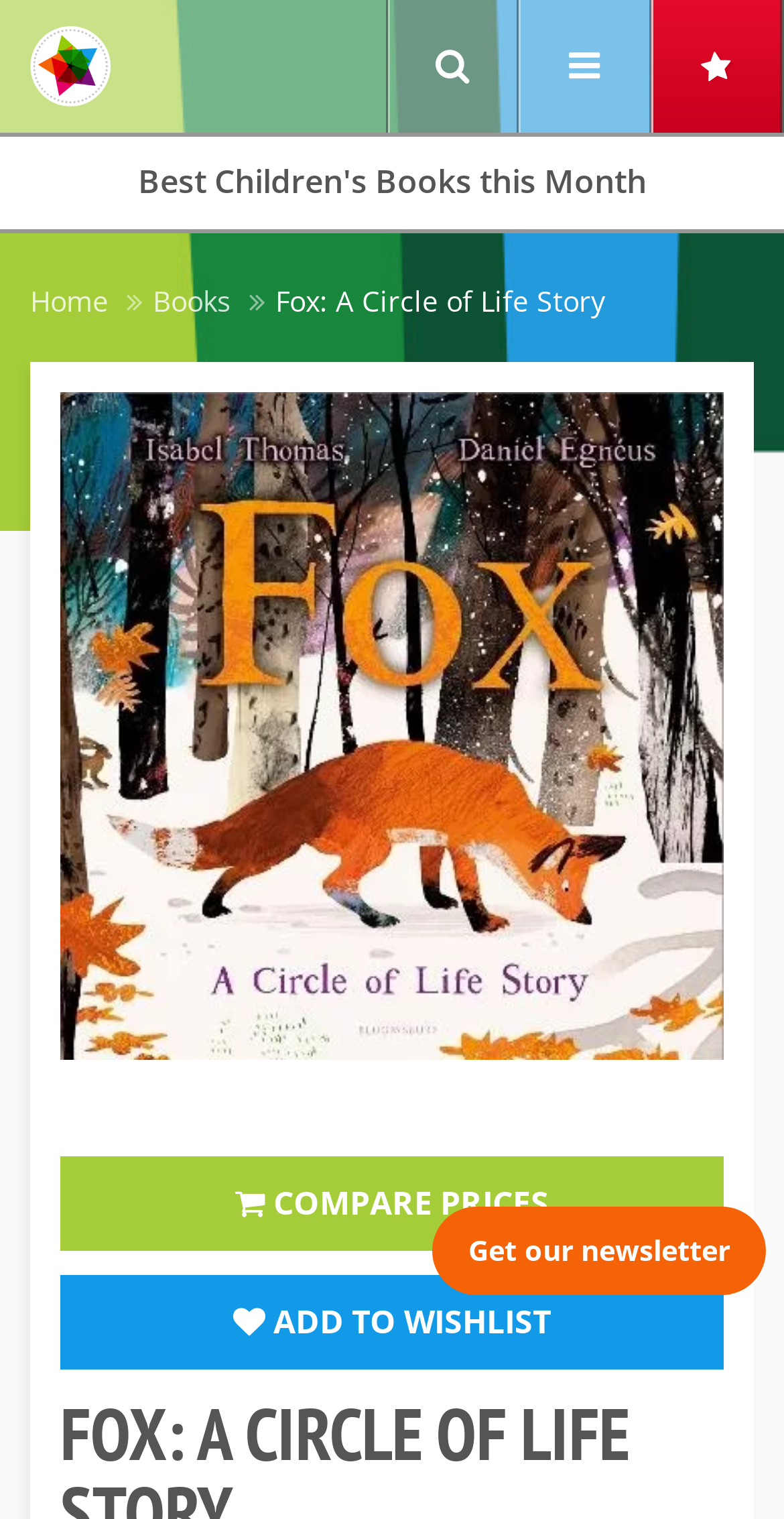From the webpage screenshot, predict the bounding box coordinates (top-left x, top-left y, bottom-right x, bottom-right y) for the UI element described here: Add to Wishlist

[0.077, 0.839, 0.923, 0.901]